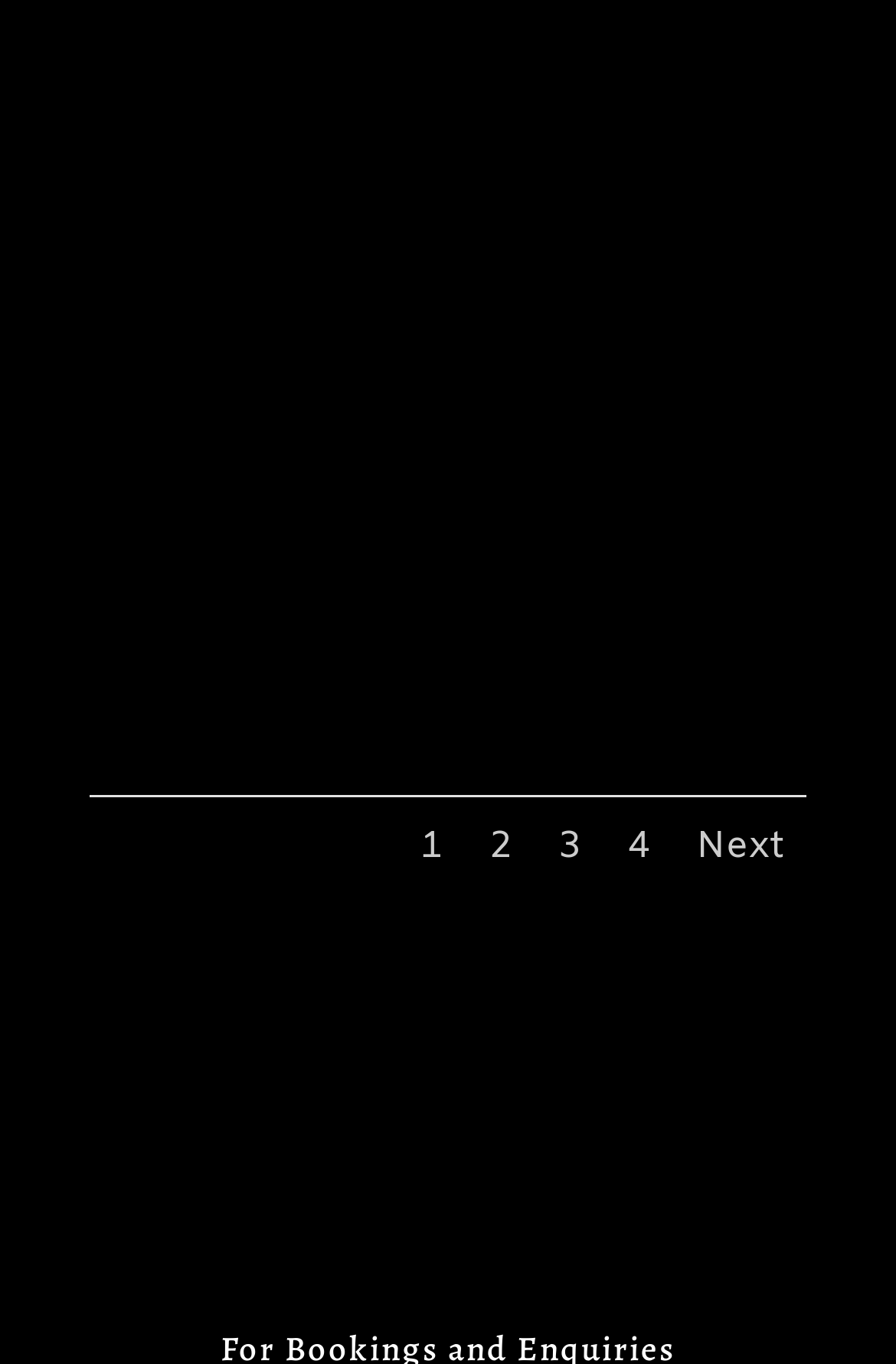Predict the bounding box of the UI element that fits this description: "title="Credit Tyr Liang (2)"".

[0.1, 0.067, 0.9, 0.099]